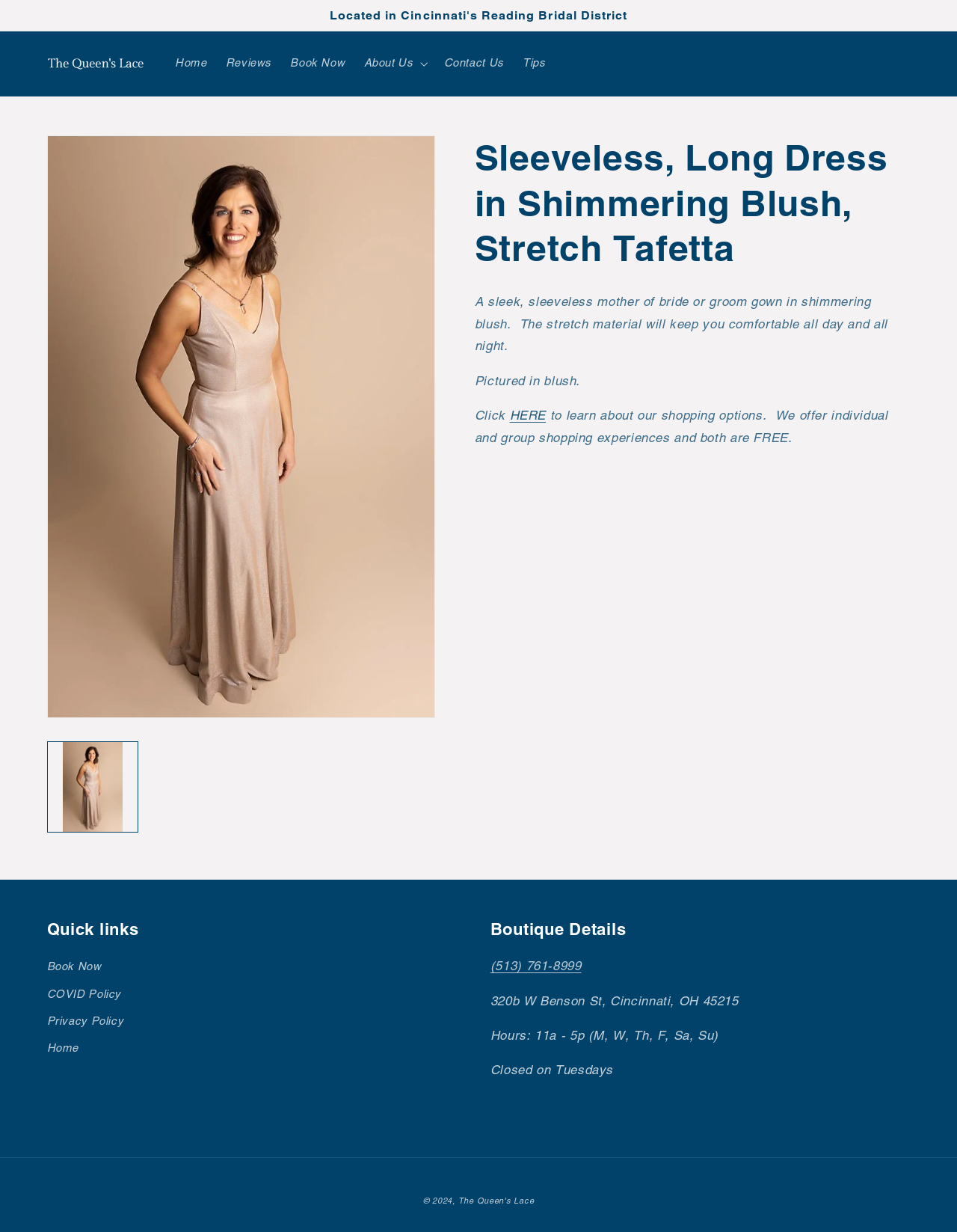Please find the bounding box coordinates of the element that needs to be clicked to perform the following instruction: "Contact The Queens Lace". The bounding box coordinates should be four float numbers between 0 and 1, represented as [left, top, right, bottom].

[0.454, 0.038, 0.536, 0.065]